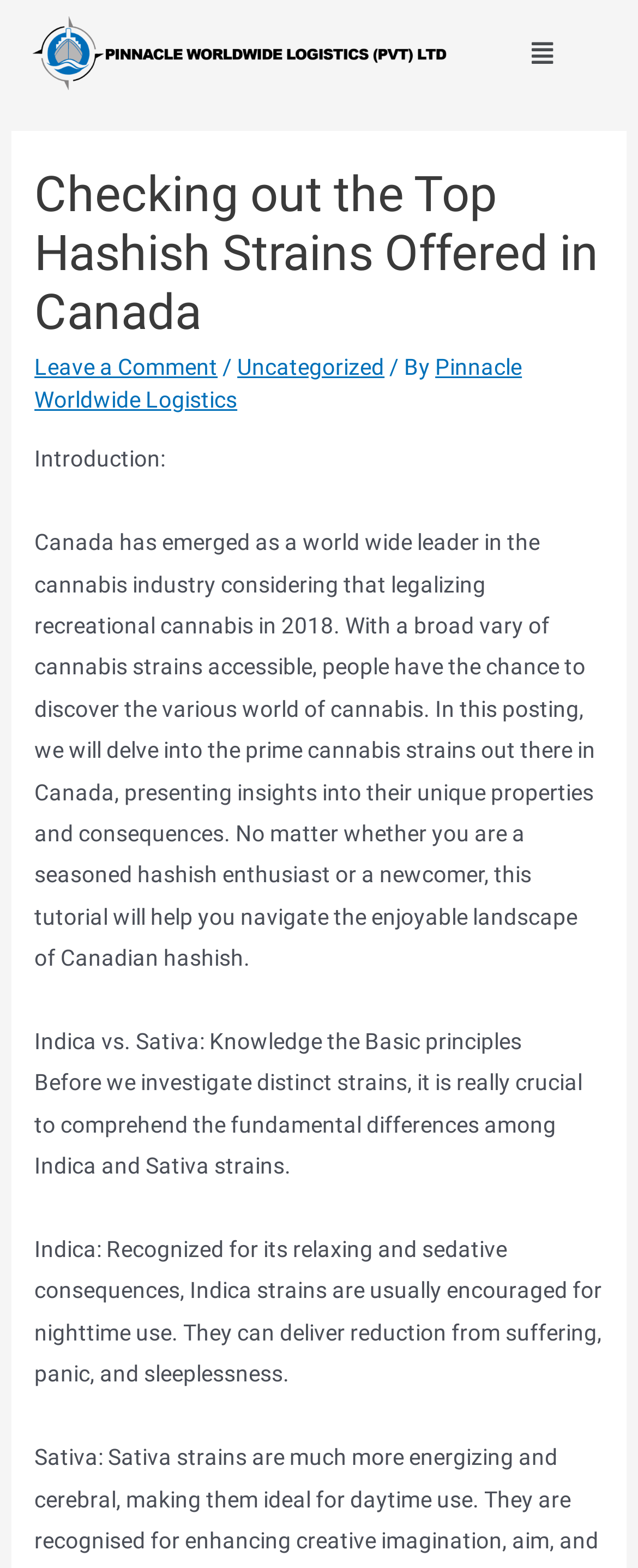Provide a comprehensive description of the webpage.

The webpage is about exploring the top hashish strains offered in Canada. At the top left, there is a link to an unknown destination. On the top right, there is a menu icon with a popup menu. Below the menu icon, there is a header section that spans almost the entire width of the page. 

In the header section, the main title "Checking out the Top Hashish Strains Offered in Canada" is prominently displayed. To the right of the title, there are three links: "Leave a Comment", "Uncategorized", and "Pinnacle Worldwide Logistics". 

Below the header section, there is a brief introduction to the topic, explaining that Canada has become a leader in the cannabis industry and that the article will explore the top cannabis strains available in Canada. 

The main content of the webpage is divided into sections. The first section is titled "Indica vs. Sativa: Understanding the Basics" and provides an explanation of the differences between Indica and Sativa strains. The section explains that Indica strains are known for their relaxing and sedative effects, making them suitable for nighttime use, and can provide relief from pain, anxiety, and sleeplessness.